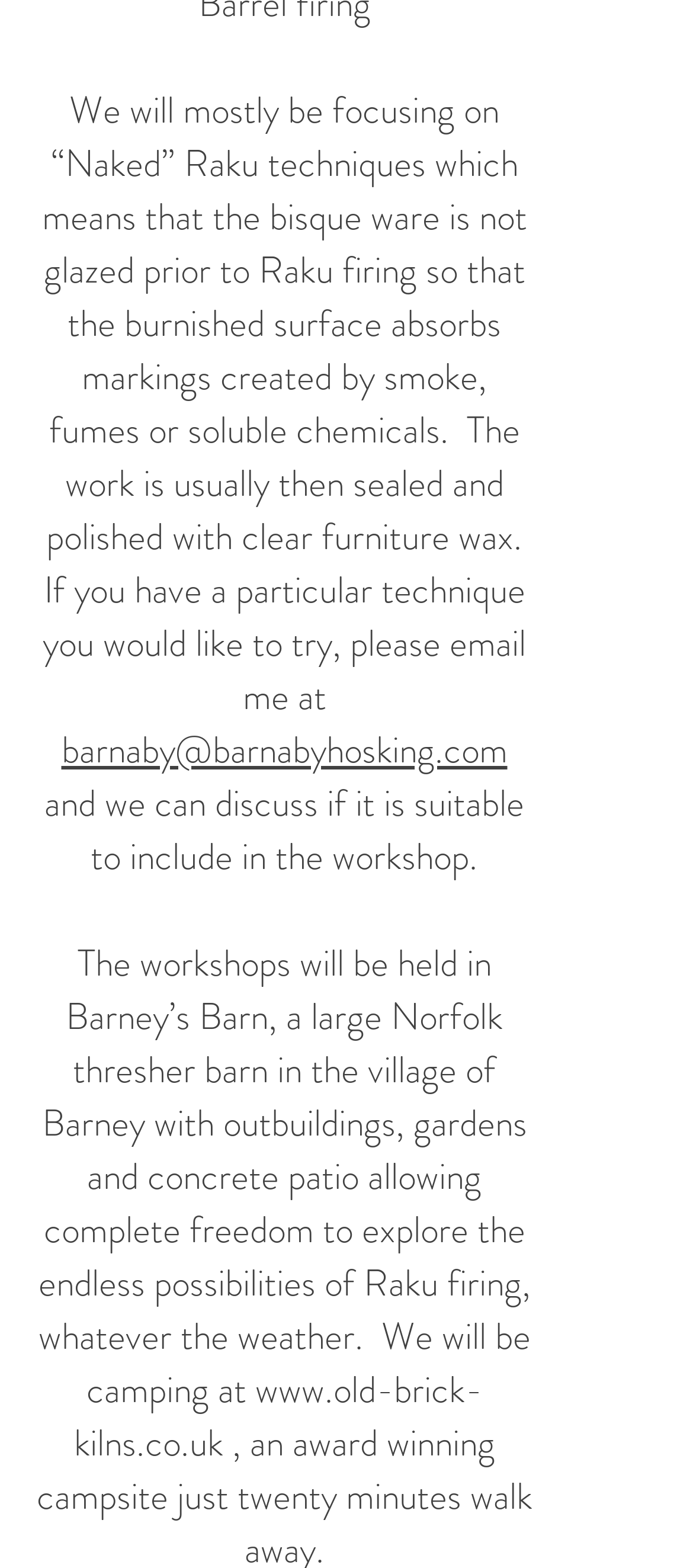Is camping available during the workshop?
Using the details from the image, give an elaborate explanation to answer the question.

The webpage mentions that participants will be camping at www.old-brick-kilns.co.uk, indicating that camping is available during the workshop.